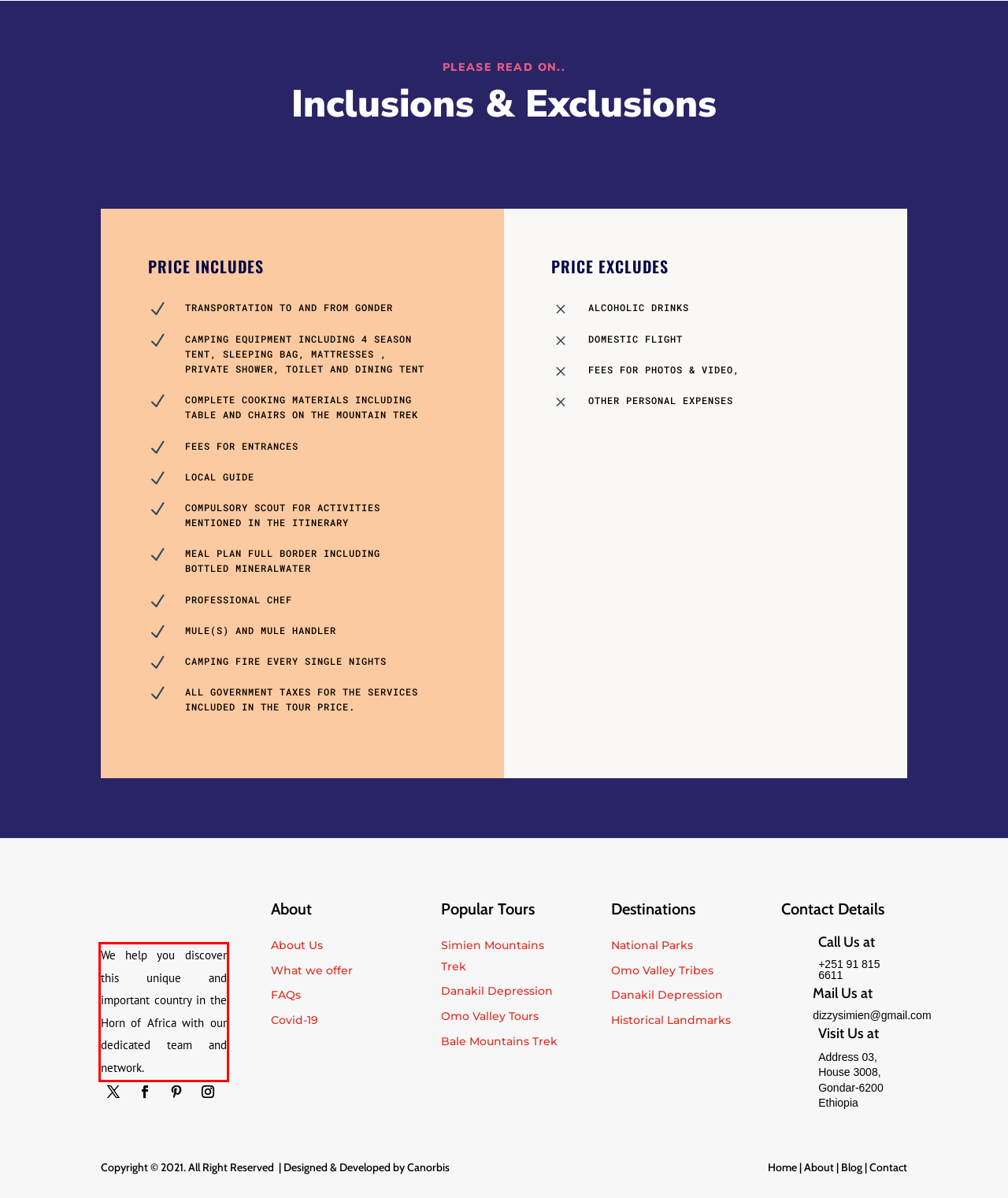Given a screenshot of a webpage with a red bounding box, please identify and retrieve the text inside the red rectangle.

We help you discover this unique and important country in the Horn of Africa with our dedicated team and network.